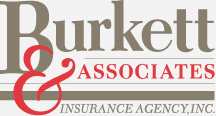What is the purpose of the logo? Examine the screenshot and reply using just one word or a brief phrase.

Visual representation of commitment